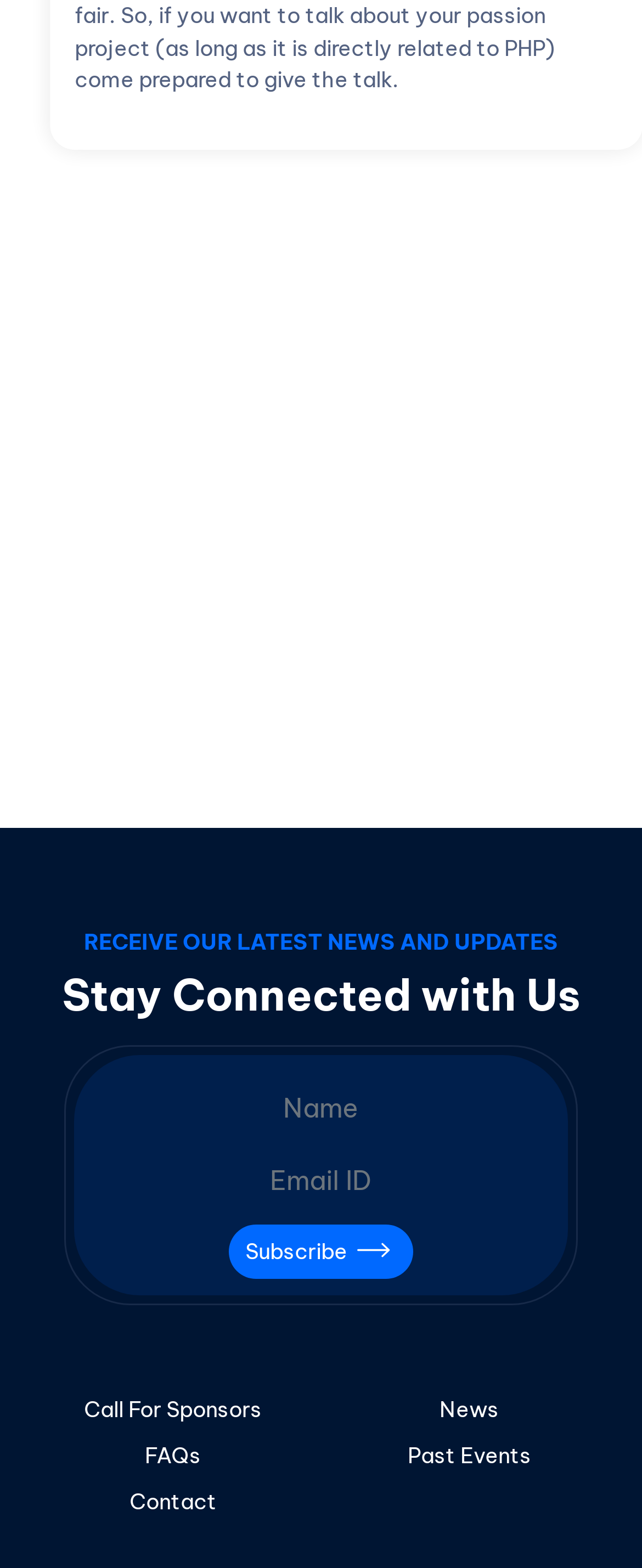What is the heading that appears above the textboxes?
Based on the screenshot, answer the question with a single word or phrase.

Stay Connected with Us